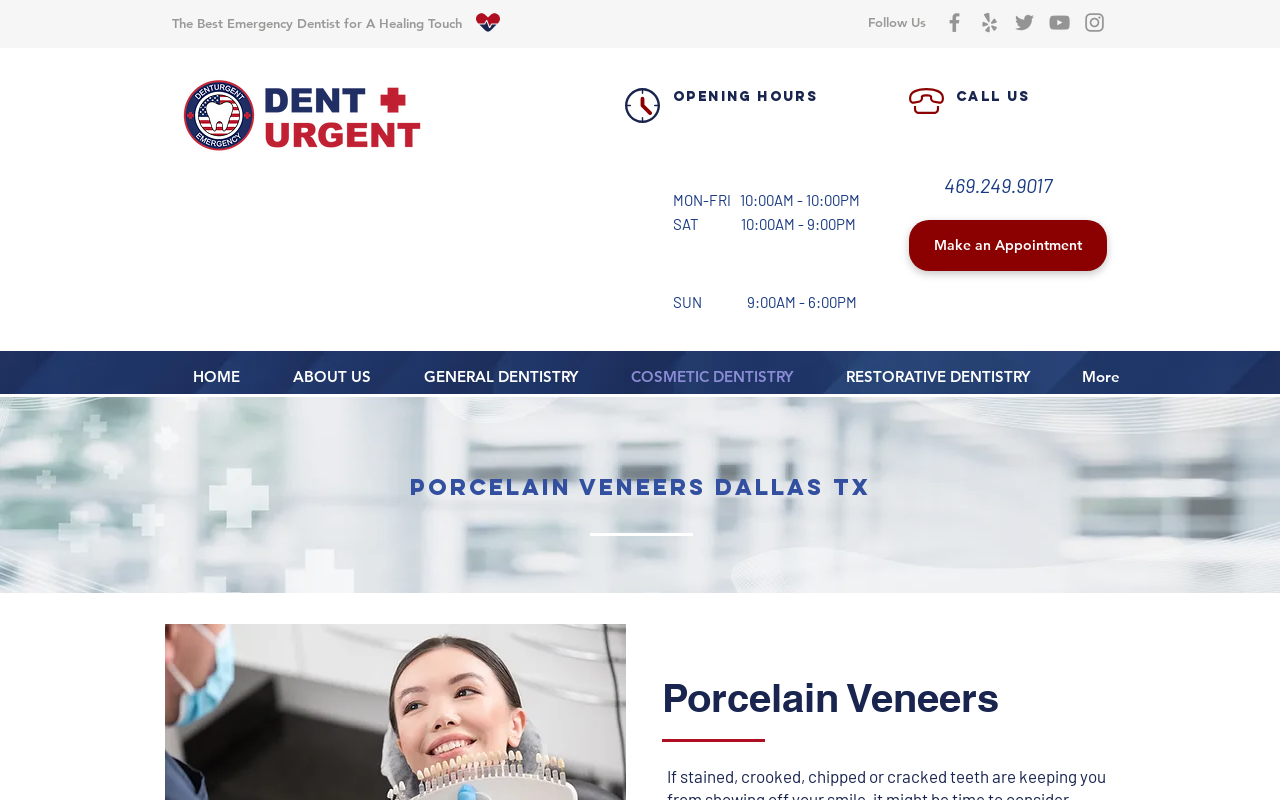Determine the bounding box coordinates of the region that needs to be clicked to achieve the task: "Go to About Us page".

[0.208, 0.449, 0.31, 0.492]